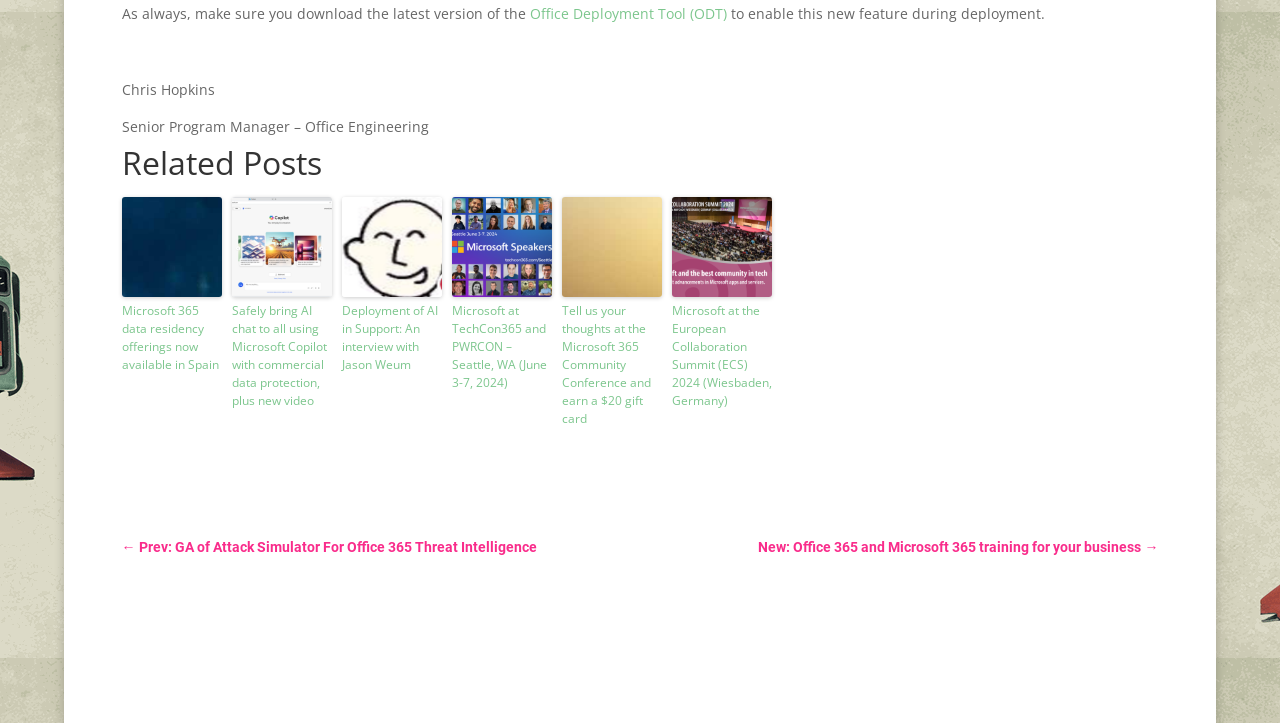Provide a single word or phrase answer to the question: 
How many related posts are listed?

6